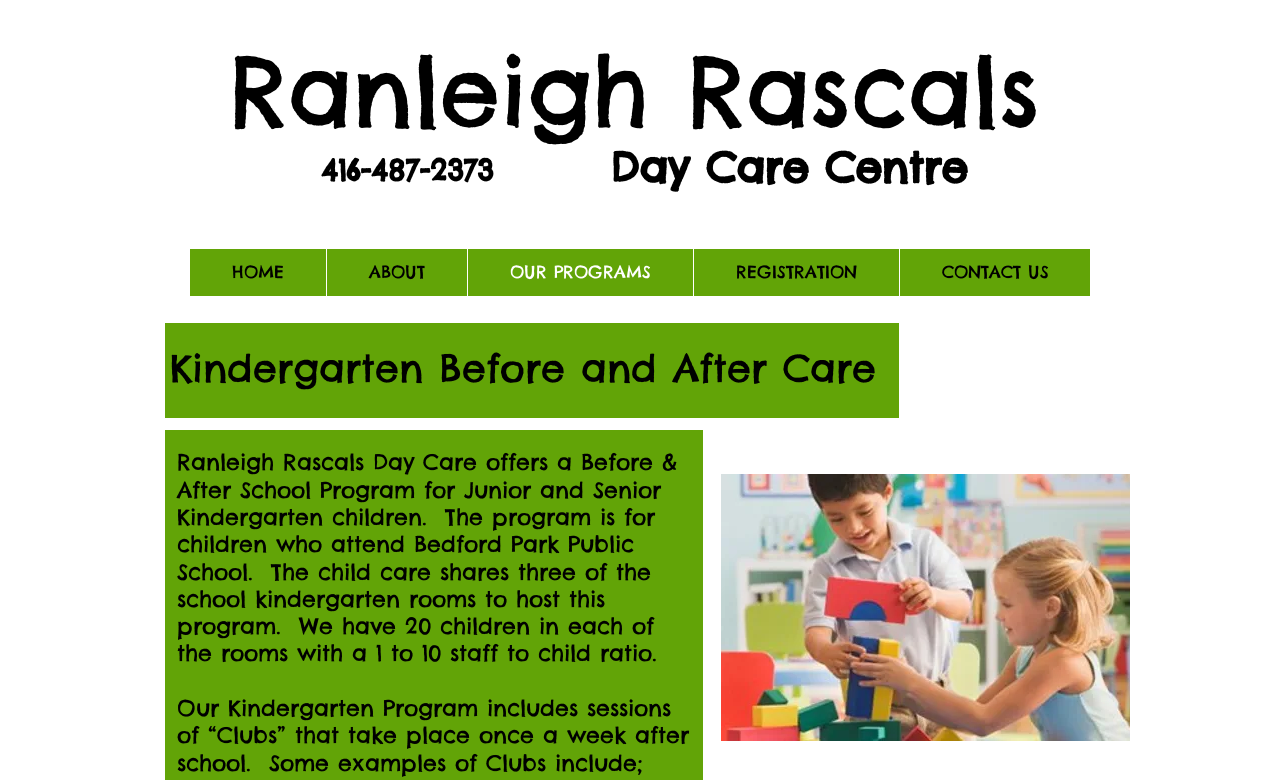Provide the bounding box coordinates of the HTML element this sentence describes: "HOME". The bounding box coordinates consist of four float numbers between 0 and 1, i.e., [left, top, right, bottom].

[0.148, 0.319, 0.255, 0.379]